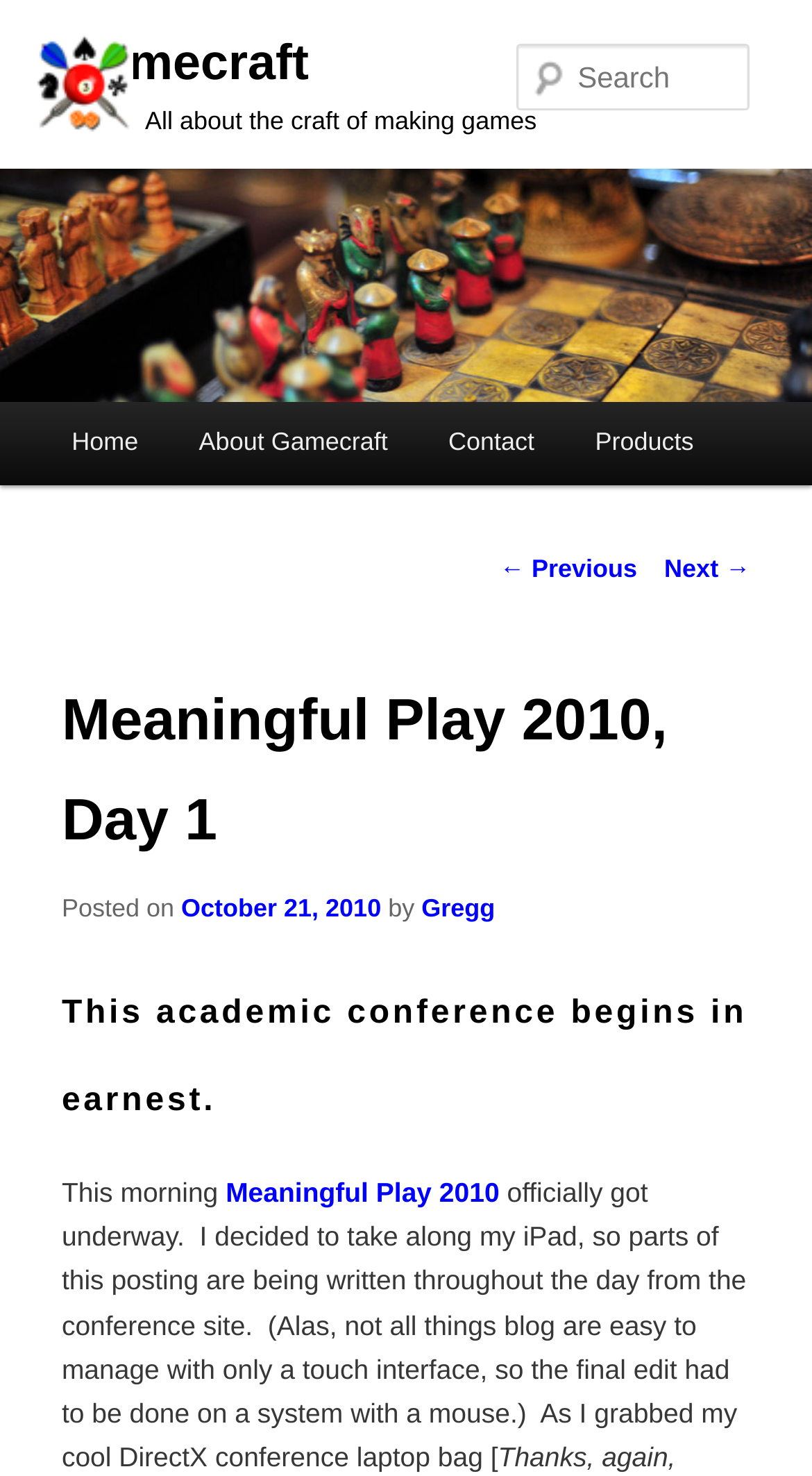Determine the bounding box coordinates of the clickable element to complete this instruction: "Read about the author". Provide the coordinates in the format of four float numbers between 0 and 1, [left, top, right, bottom].

[0.519, 0.605, 0.61, 0.625]